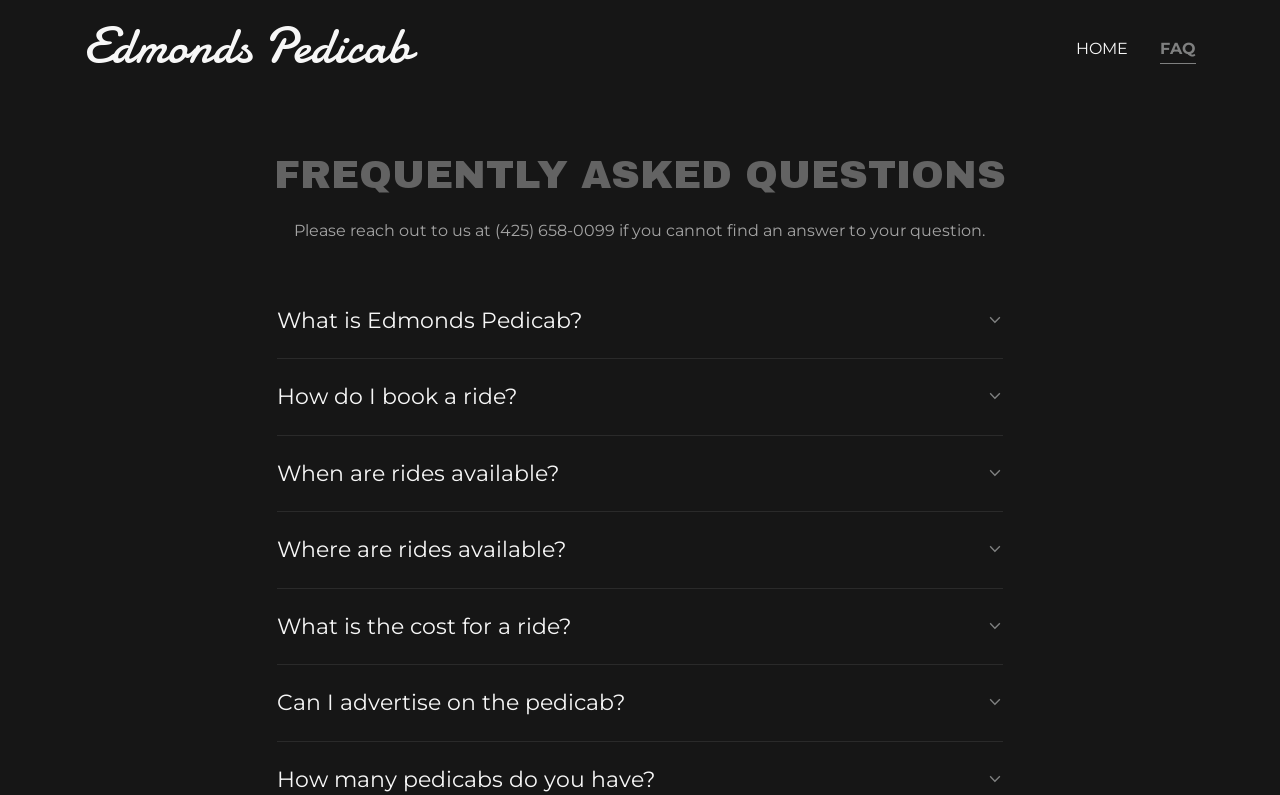What is the purpose of the images in the FAQs section?
Based on the content of the image, thoroughly explain and answer the question.

The images in the FAQs section are small and do not seem to contain any relevant information. They are likely used as decorative elements to make the webpage more visually appealing.